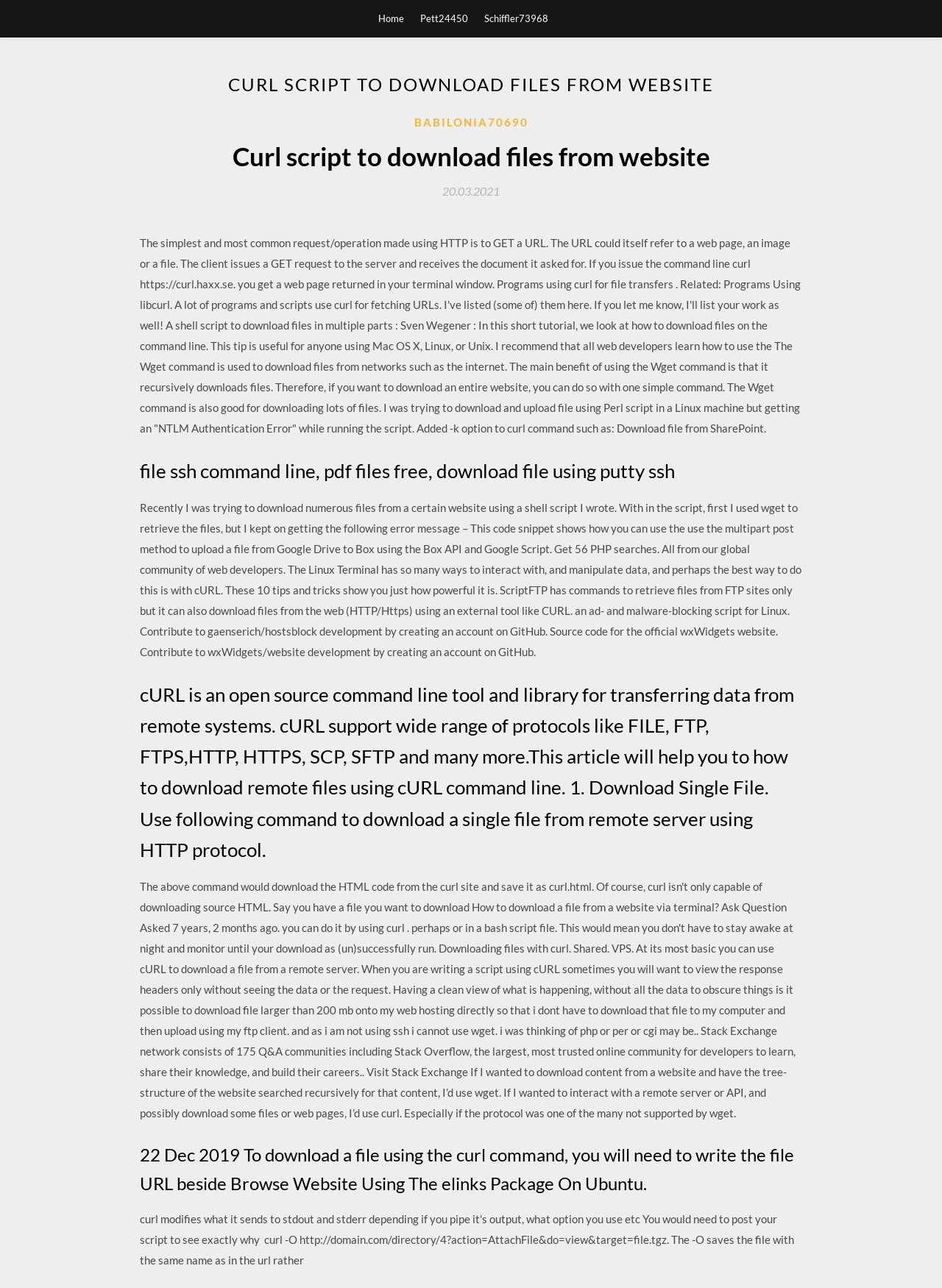What is the purpose of the curl command in the script?
Analyze the screenshot and provide a detailed answer to the question.

According to the webpage content, the curl command is used in the script to download files from a website, and it is an alternative to using wget command.